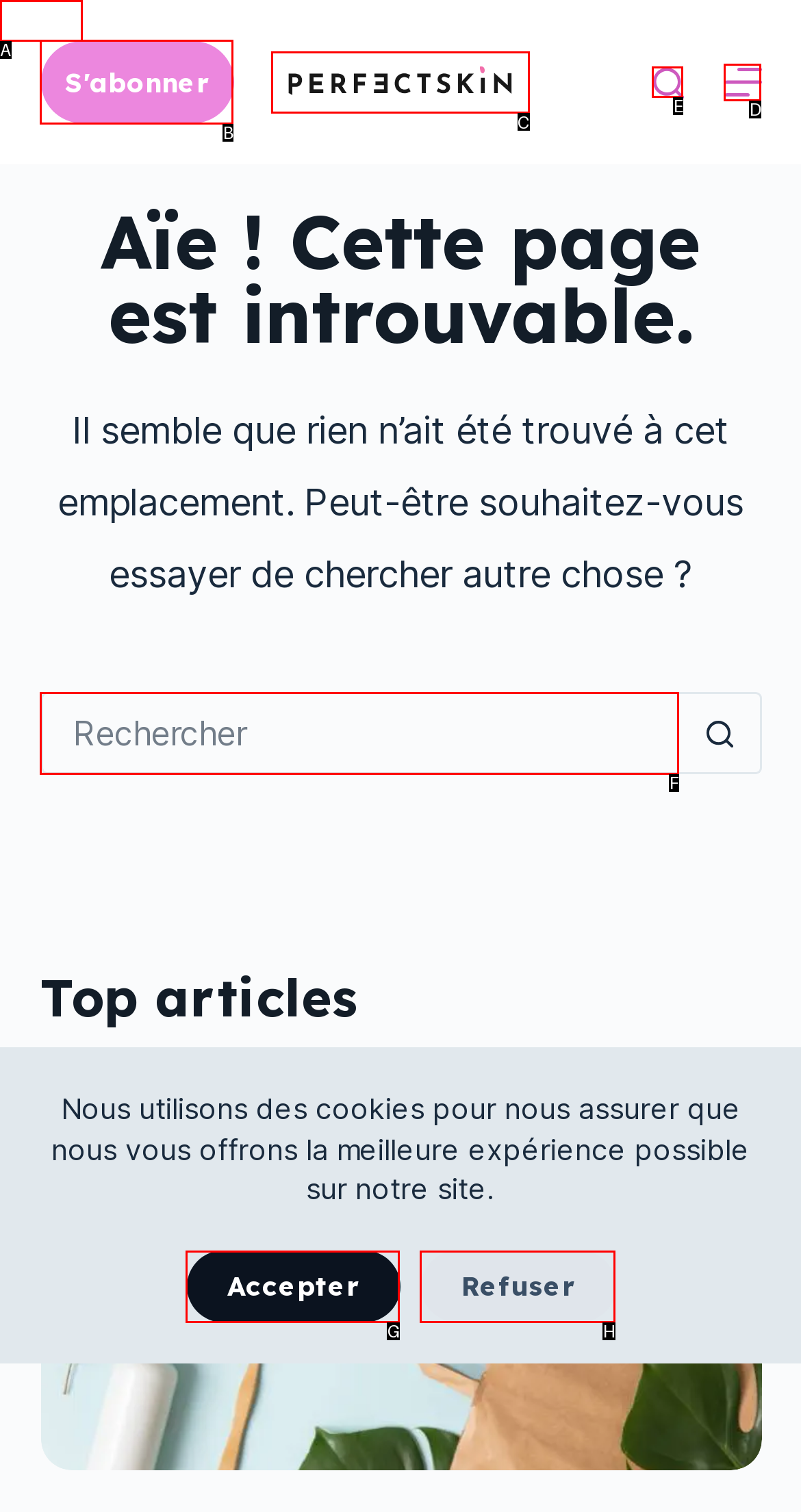Select the letter of the option that should be clicked to achieve the specified task: Go to Perfect Skin homepage. Respond with just the letter.

C